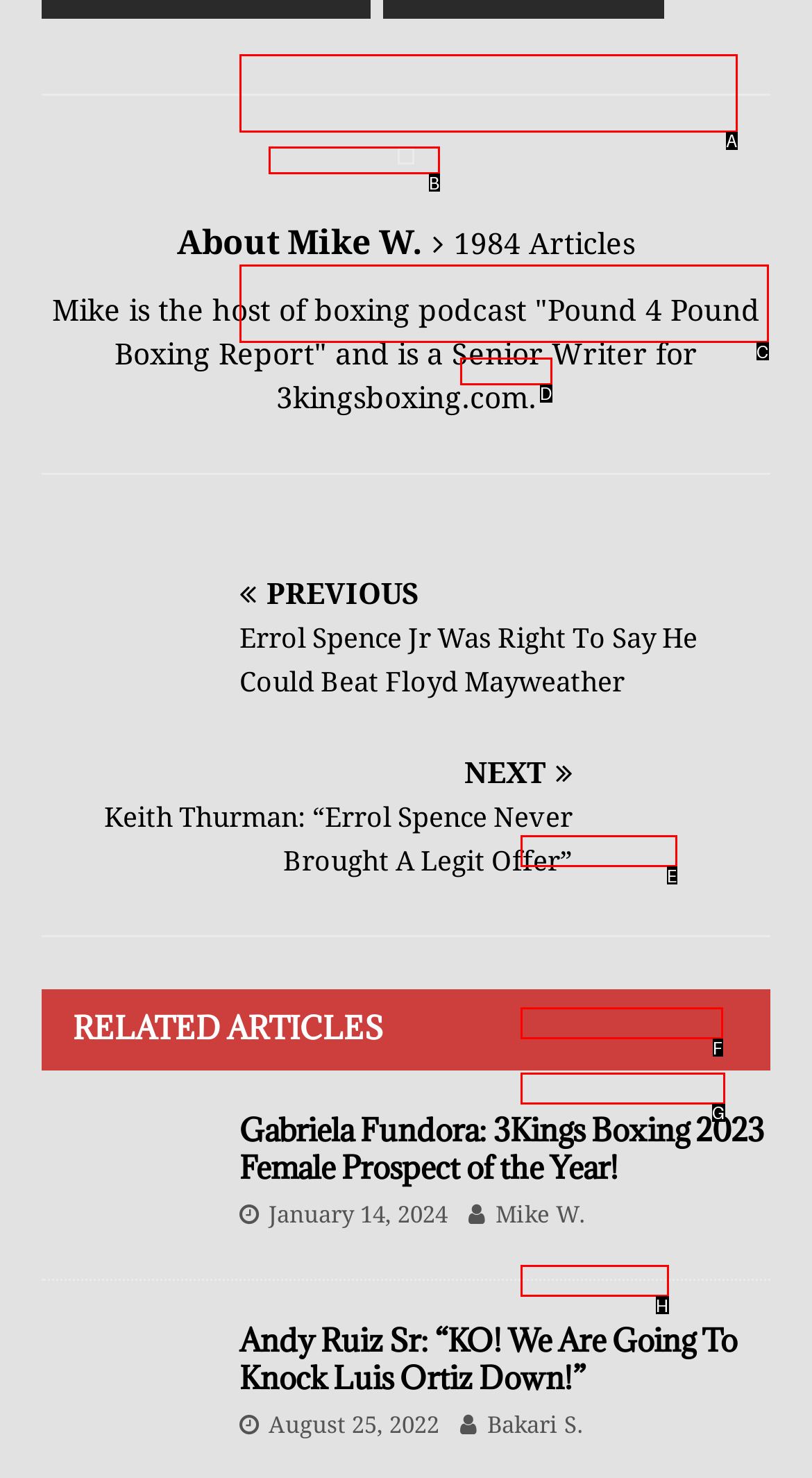Pick the option that best fits the description: Leigh Wood. Reply with the letter of the matching option directly.

H